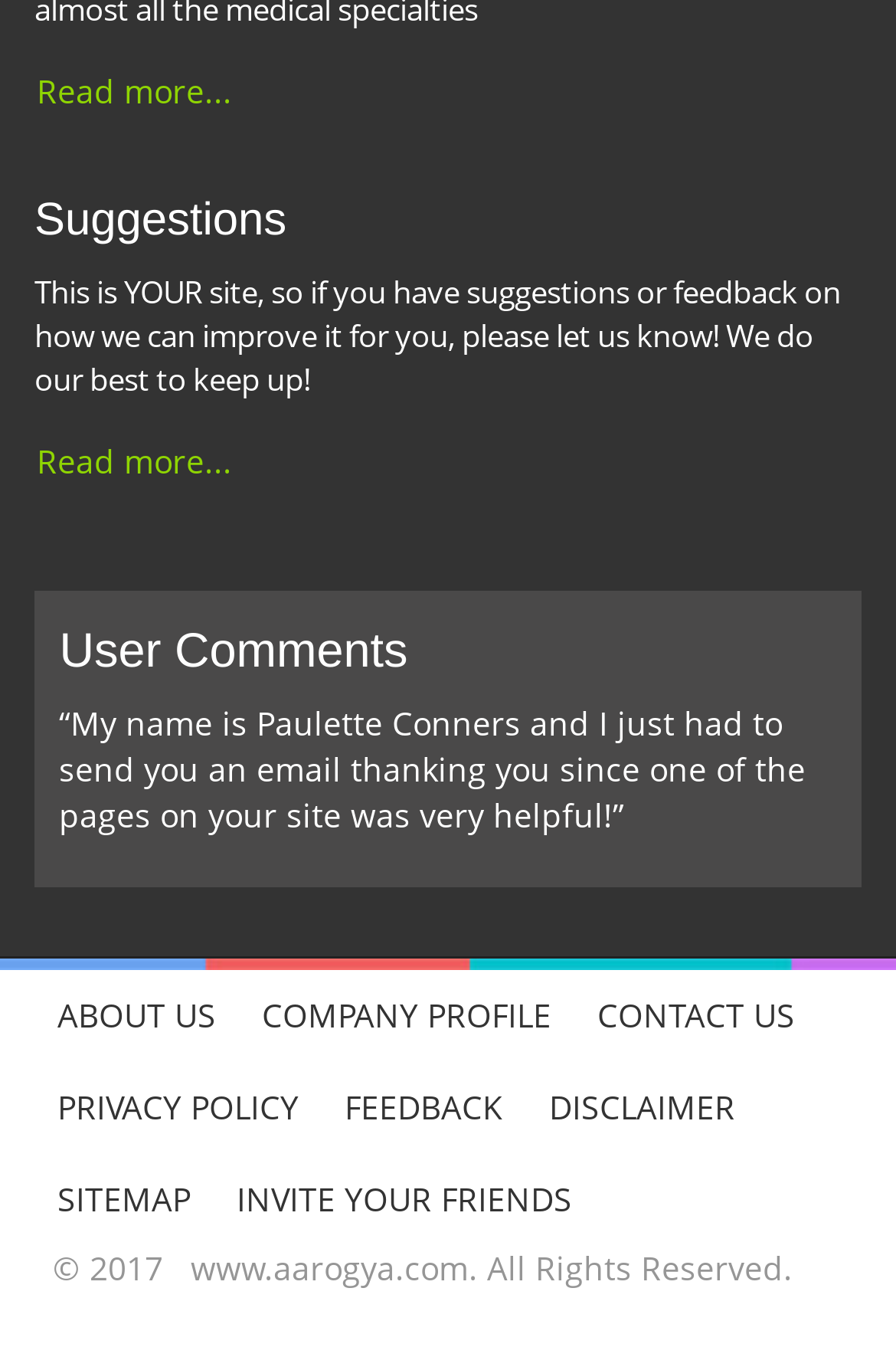Highlight the bounding box coordinates of the element you need to click to perform the following instruction: "View user comments."

[0.066, 0.457, 0.934, 0.496]